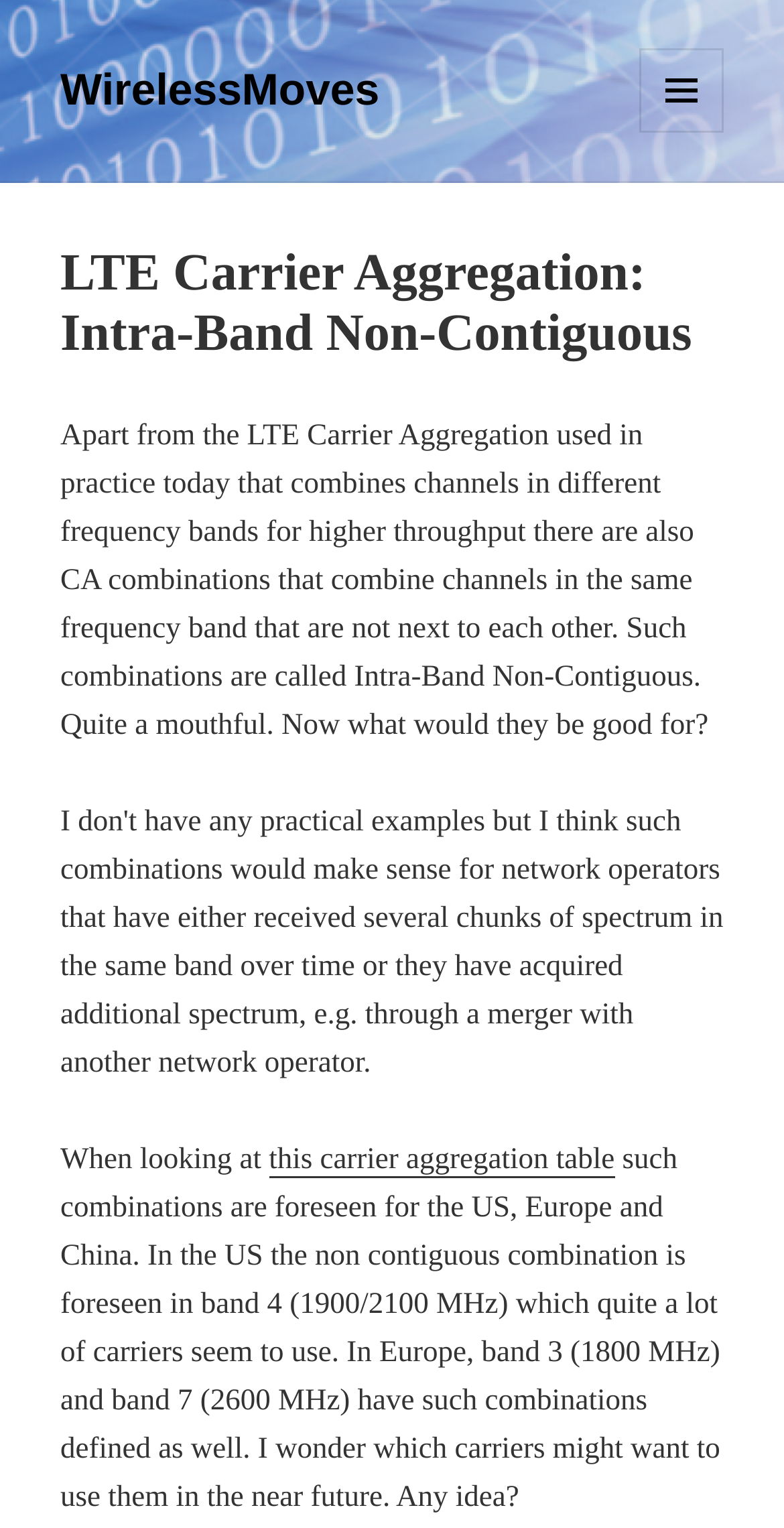What is the purpose of the button with the MENU AND WIDGETS icon?
Please provide a comprehensive answer to the question based on the webpage screenshot.

The button with the MENU AND WIDGETS icon is a control that expands to show secondary content, but the exact nature of this content is not specified on the current webpage.